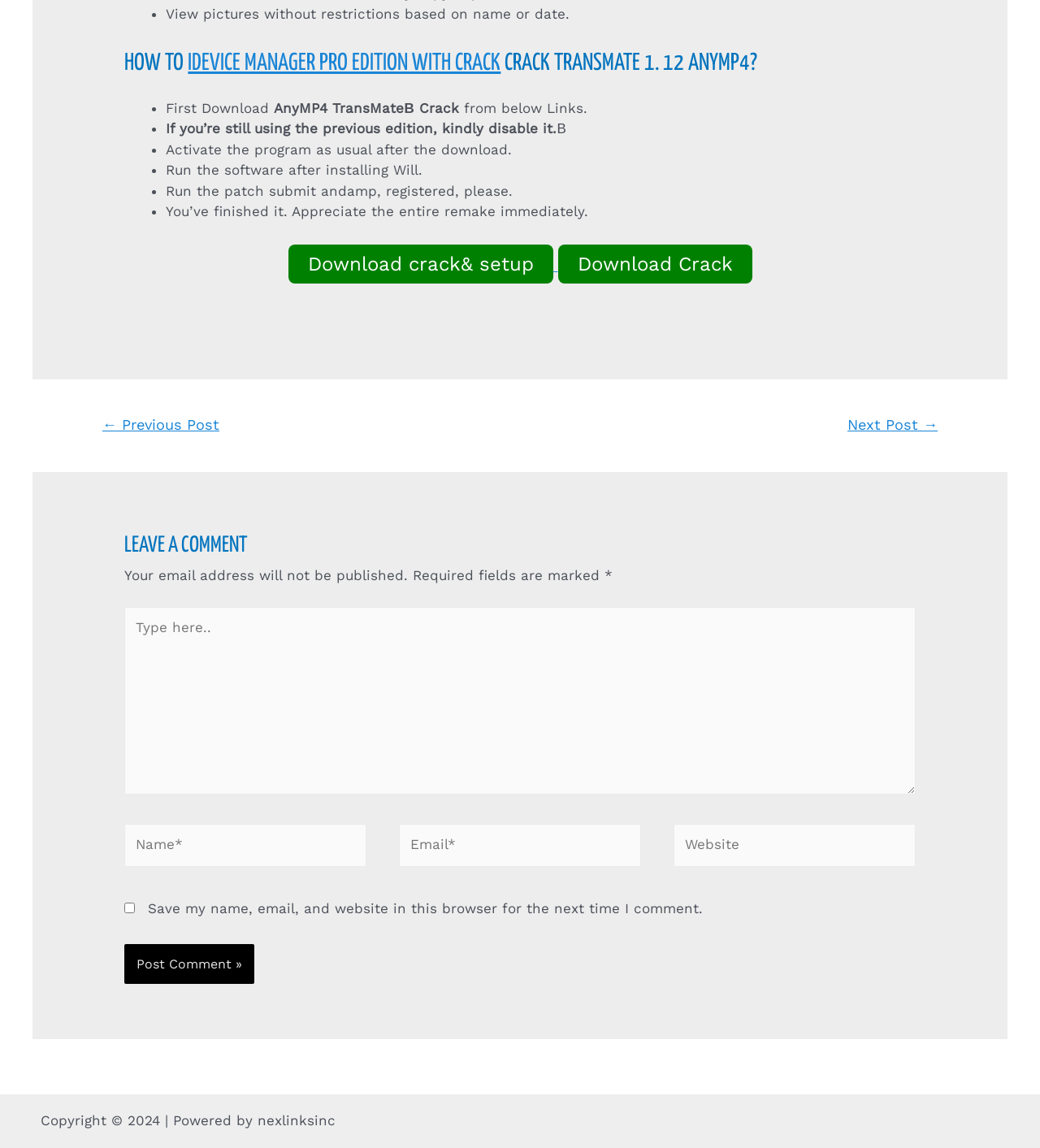Determine the bounding box coordinates of the region I should click to achieve the following instruction: "Enter your name". Ensure the bounding box coordinates are four float numbers between 0 and 1, i.e., [left, top, right, bottom].

[0.12, 0.717, 0.352, 0.755]